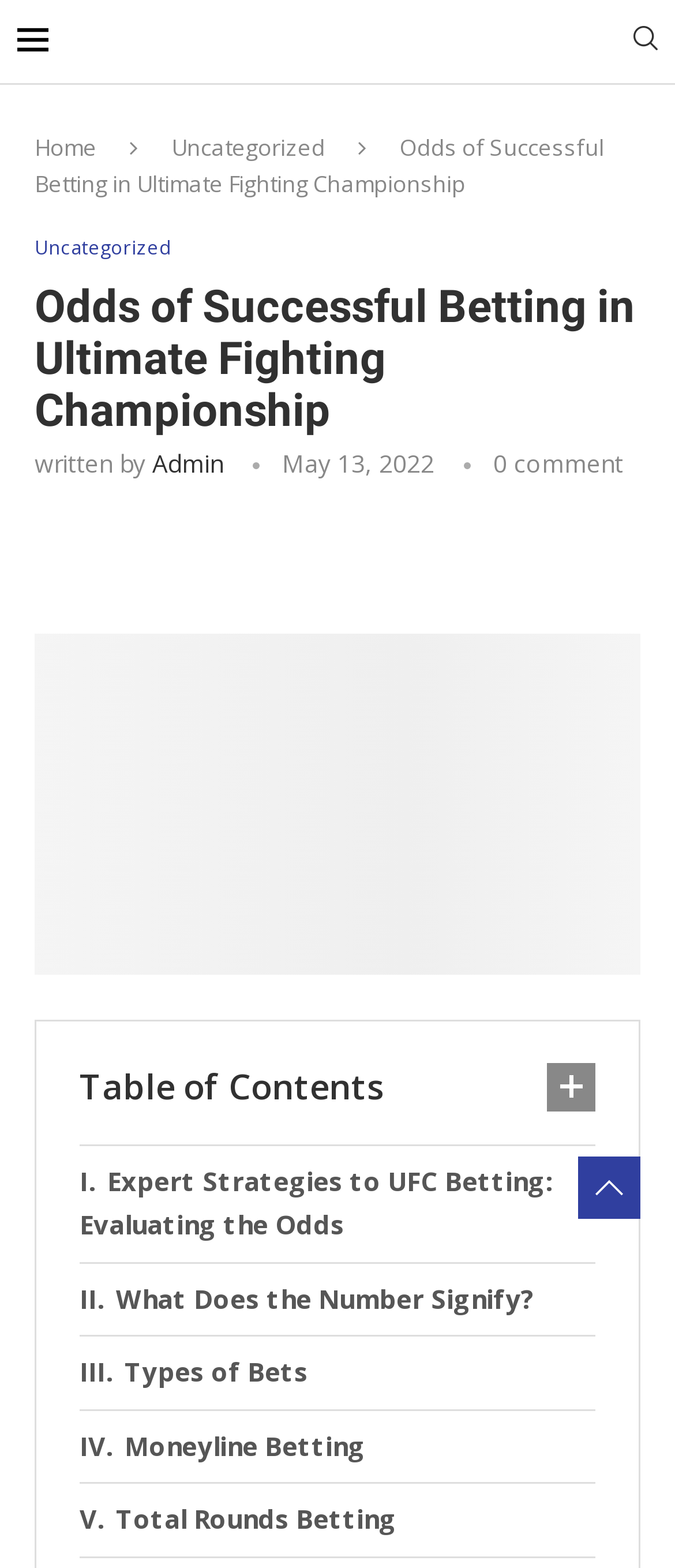Determine the bounding box coordinates for the clickable element required to fulfill the instruction: "visit openconnect". Provide the coordinates as four float numbers between 0 and 1, i.e., [left, top, right, bottom].

None